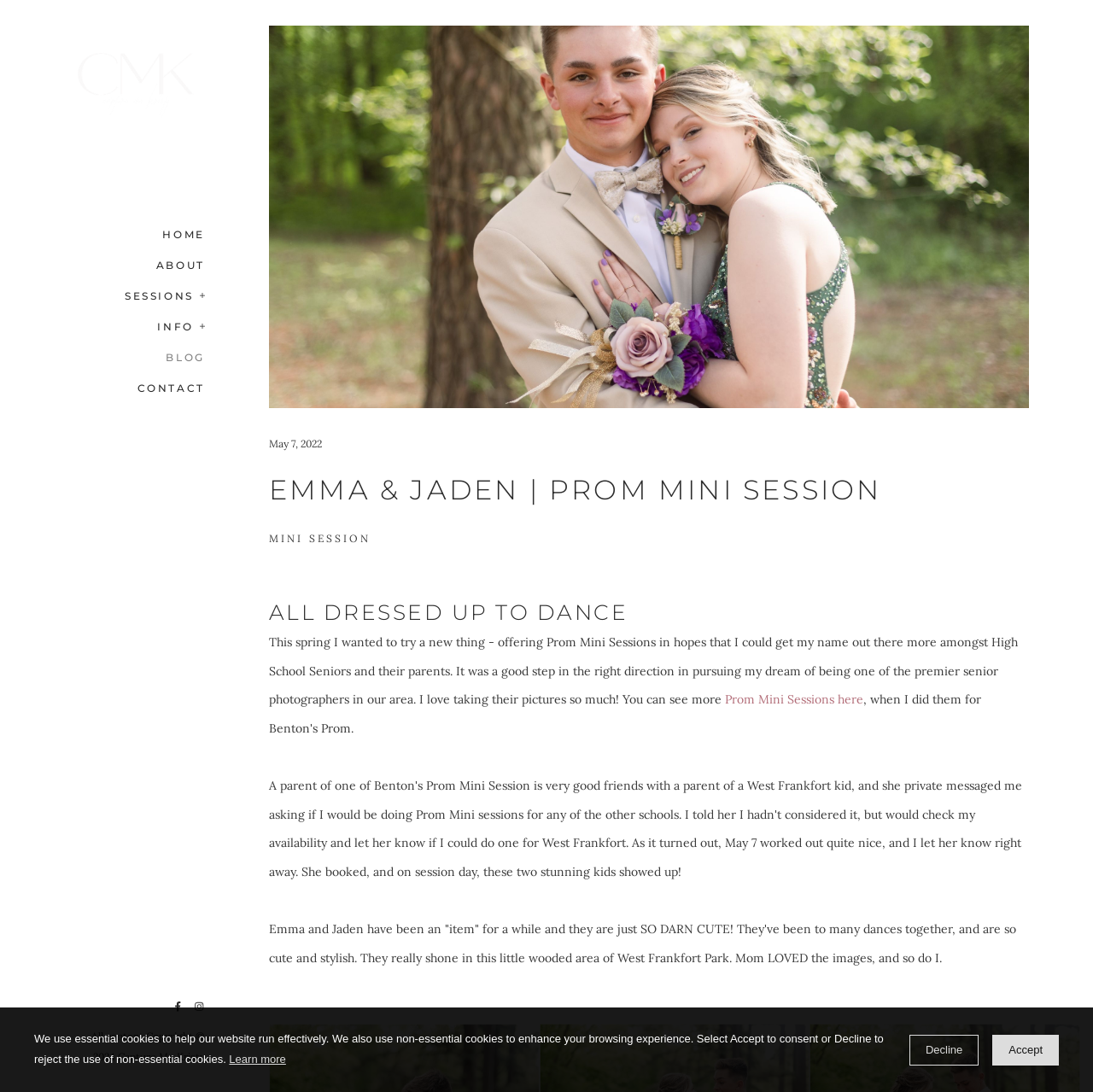Please determine the bounding box coordinates for the UI element described as: "Learn more".

[0.21, 0.958, 0.262, 0.982]